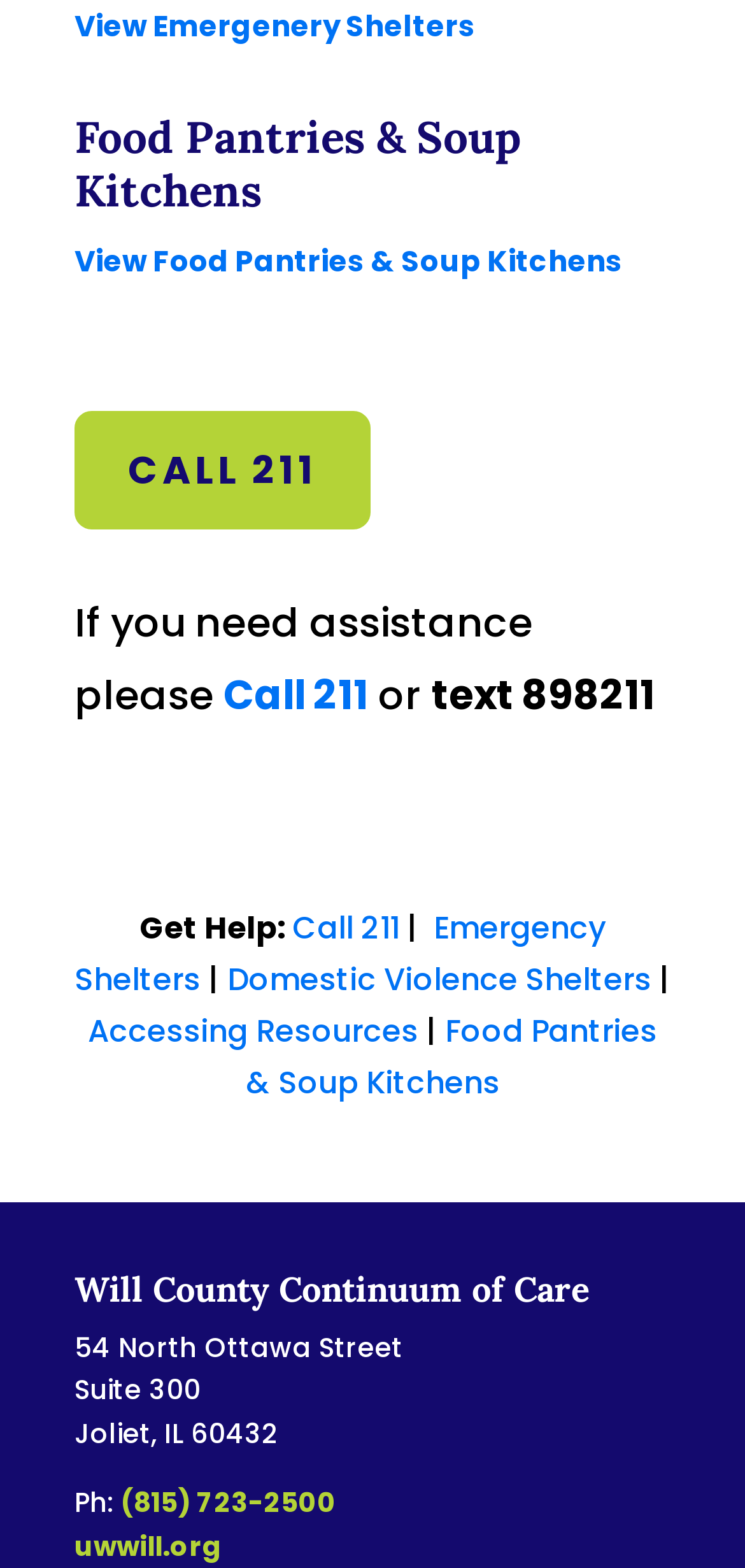Can you specify the bounding box coordinates of the area that needs to be clicked to fulfill the following instruction: "Get help by calling 211"?

[0.3, 0.426, 0.495, 0.461]